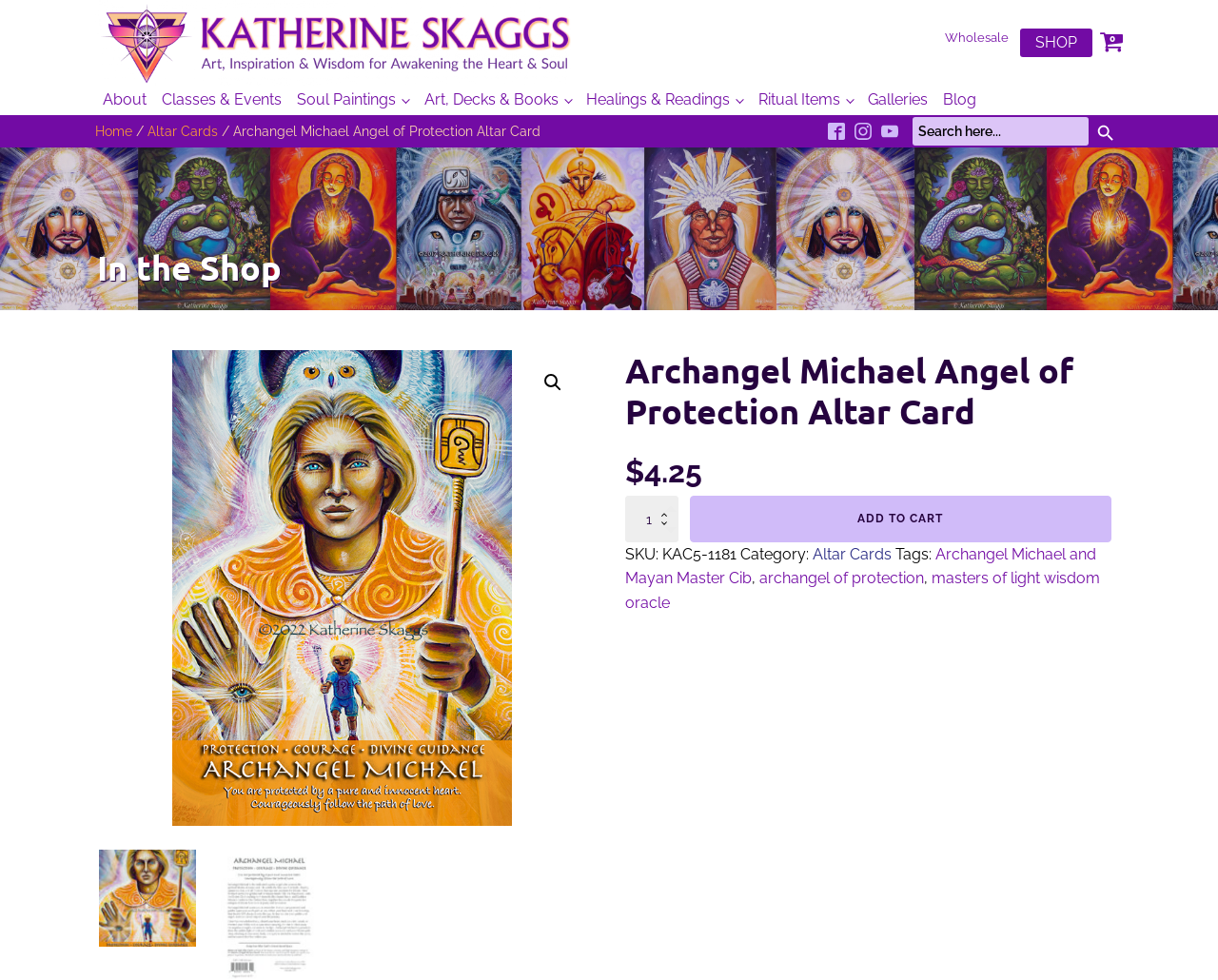Locate the bounding box coordinates of the region to be clicked to comply with the following instruction: "Visit our Facebook page". The coordinates must be four float numbers between 0 and 1, in the form [left, top, right, bottom].

[0.68, 0.126, 0.694, 0.143]